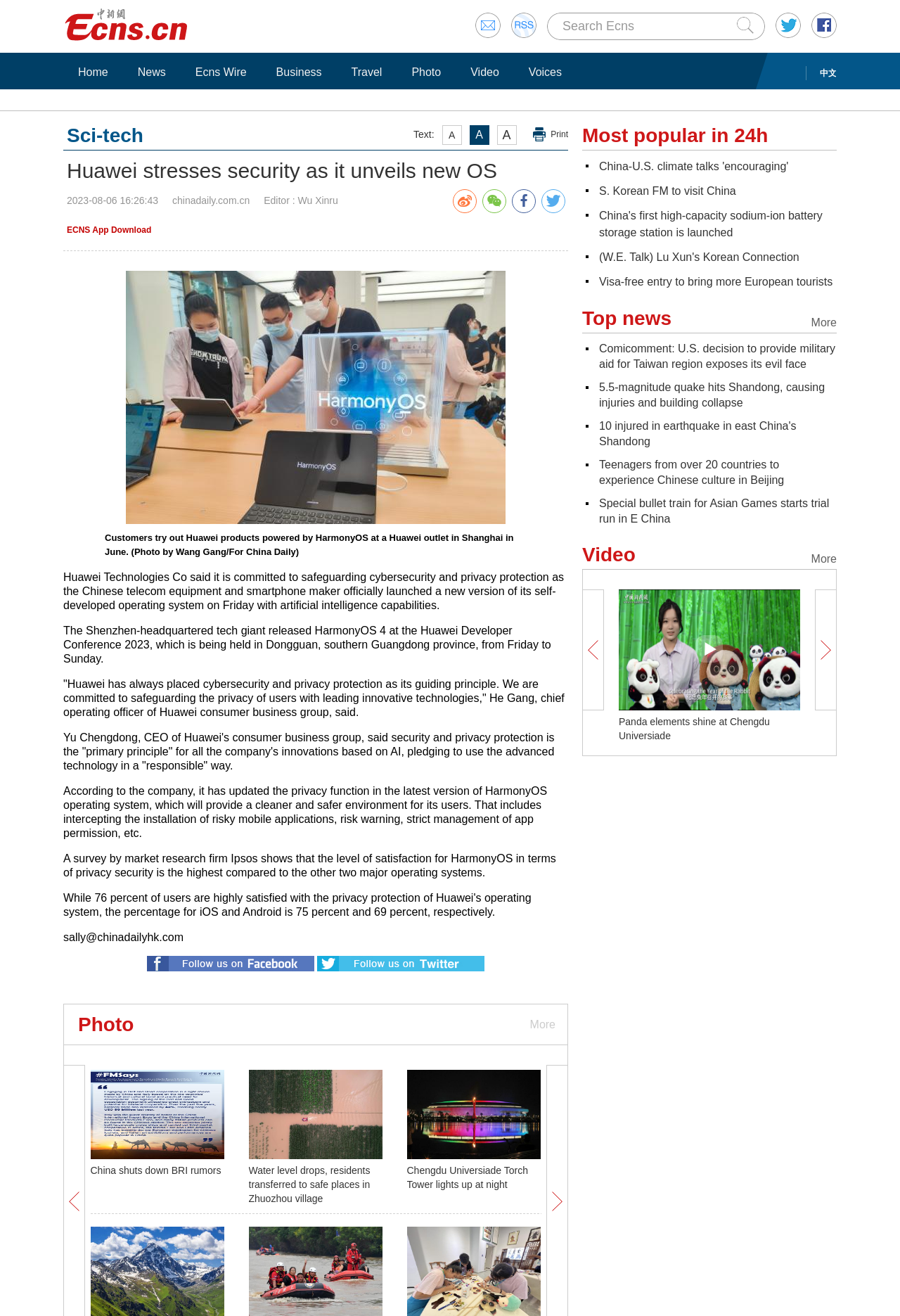Determine the coordinates of the bounding box for the clickable area needed to execute this instruction: "Check Twitter's privacy policy".

None